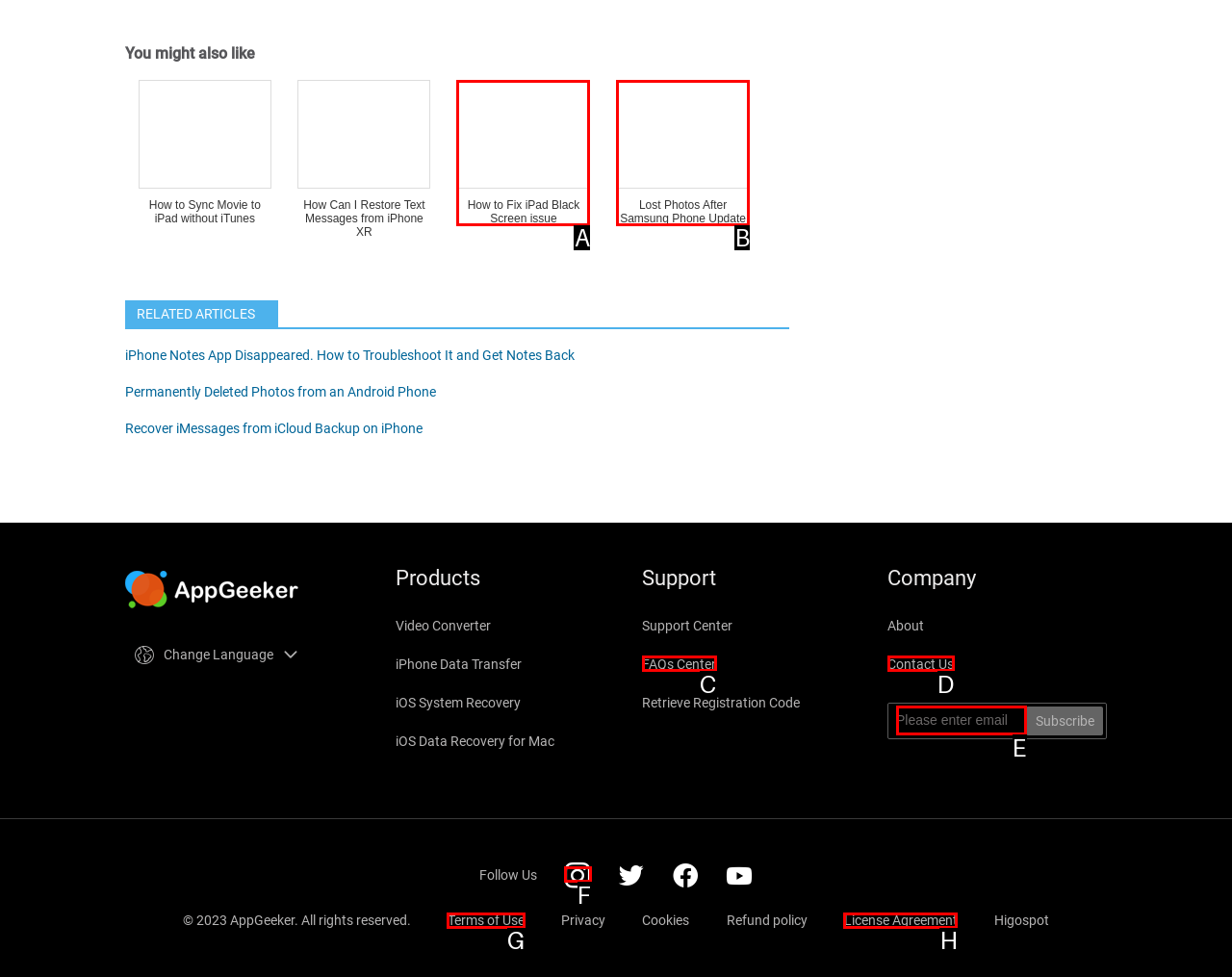Select the correct HTML element to complete the following task: Click on 'Terms of Use'
Provide the letter of the choice directly from the given options.

G